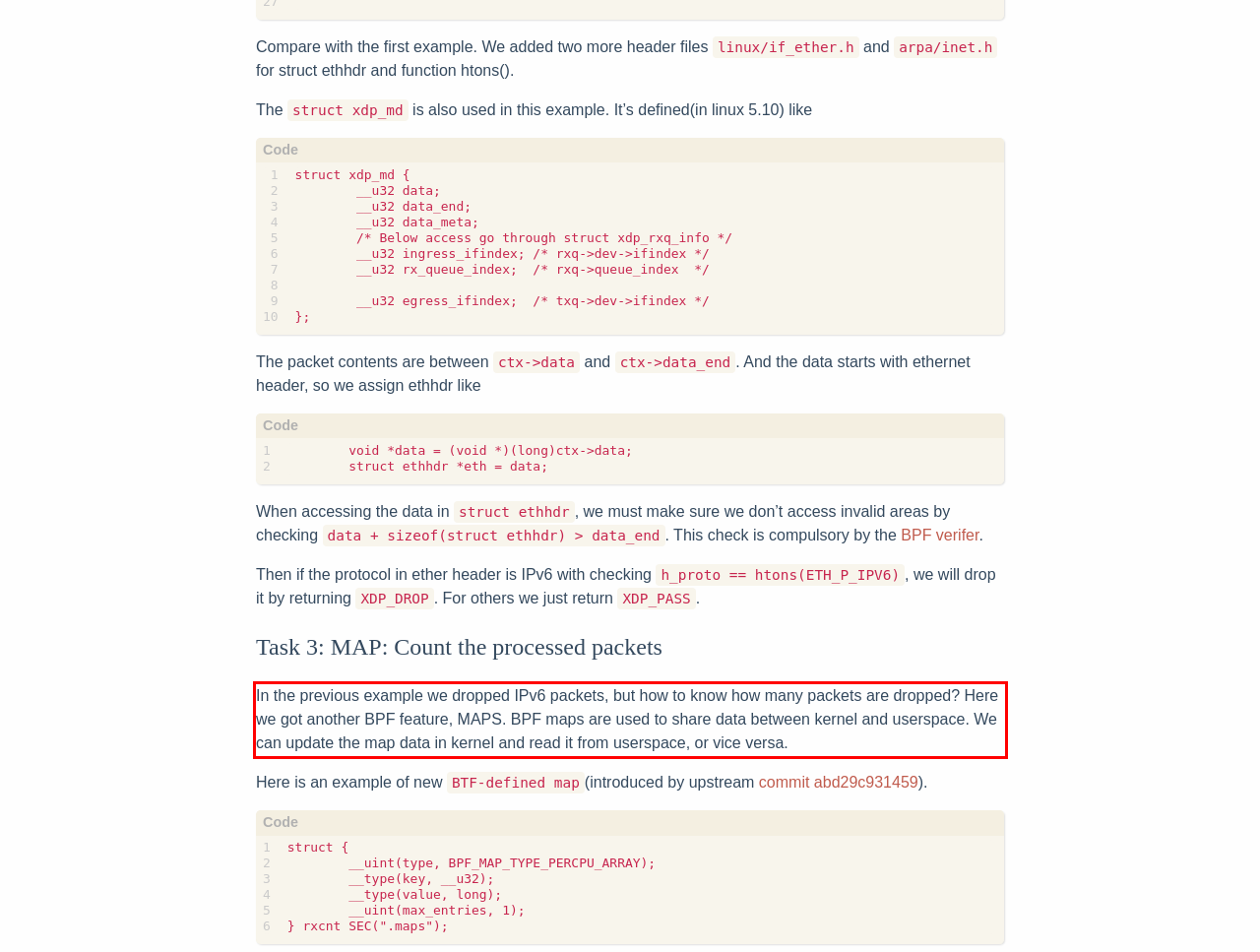From the screenshot of the webpage, locate the red bounding box and extract the text contained within that area.

In the previous example we dropped IPv6 packets, but how to know how many packets are dropped? Here we got another BPF feature, MAPS. BPF maps are used to share data between kernel and userspace. We can update the map data in kernel and read it from userspace, or vice versa.